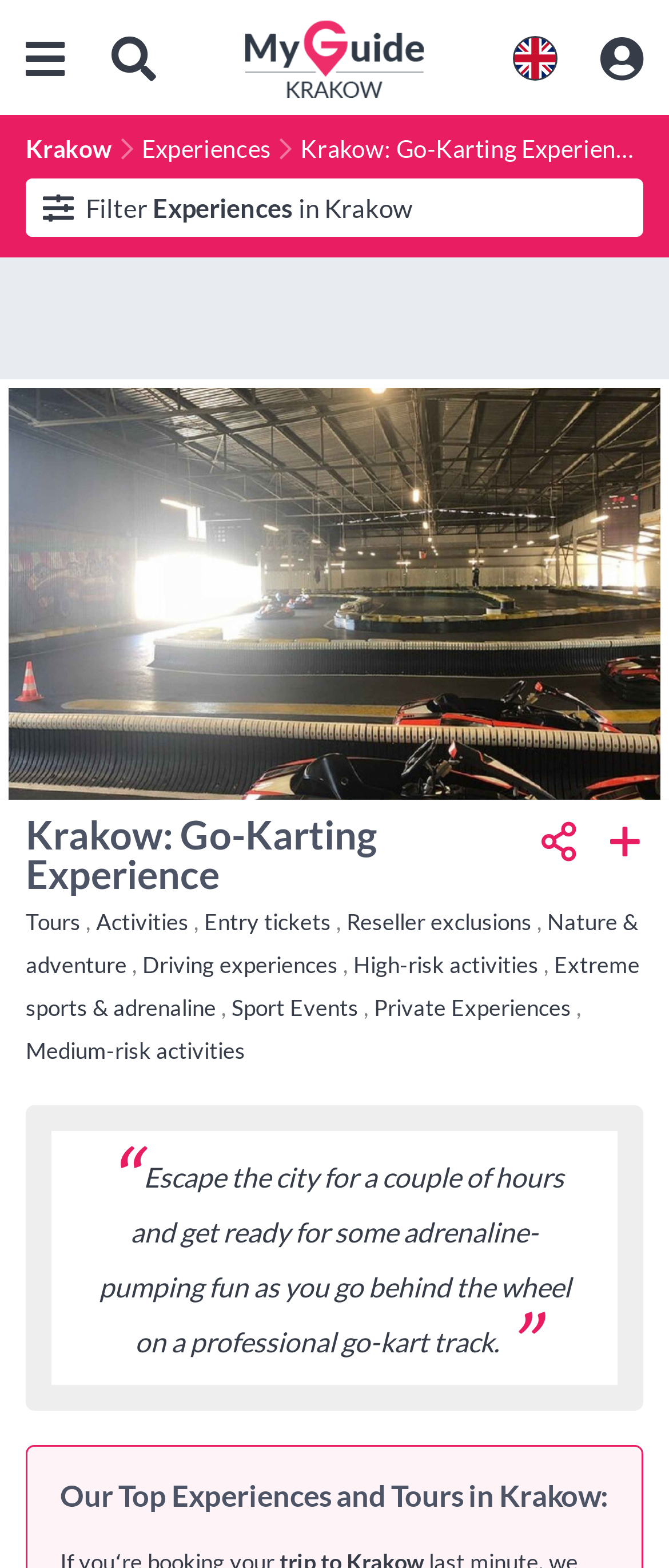What categories are available for experiences?
Please provide a single word or phrase as your answer based on the screenshot.

Tours, Activities, etc.